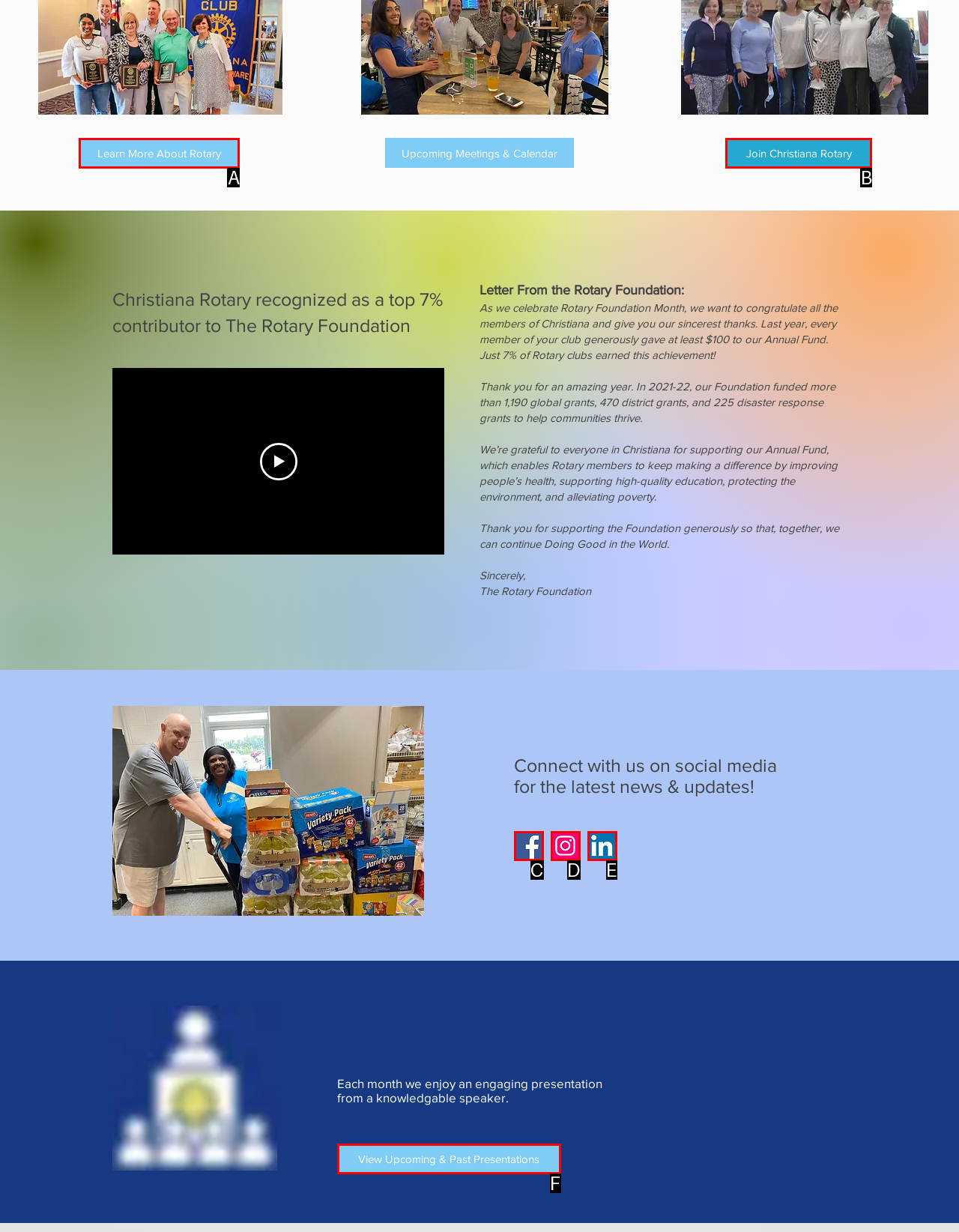Given the description: Join Christiana Rotary, determine the corresponding lettered UI element.
Answer with the letter of the selected option.

B